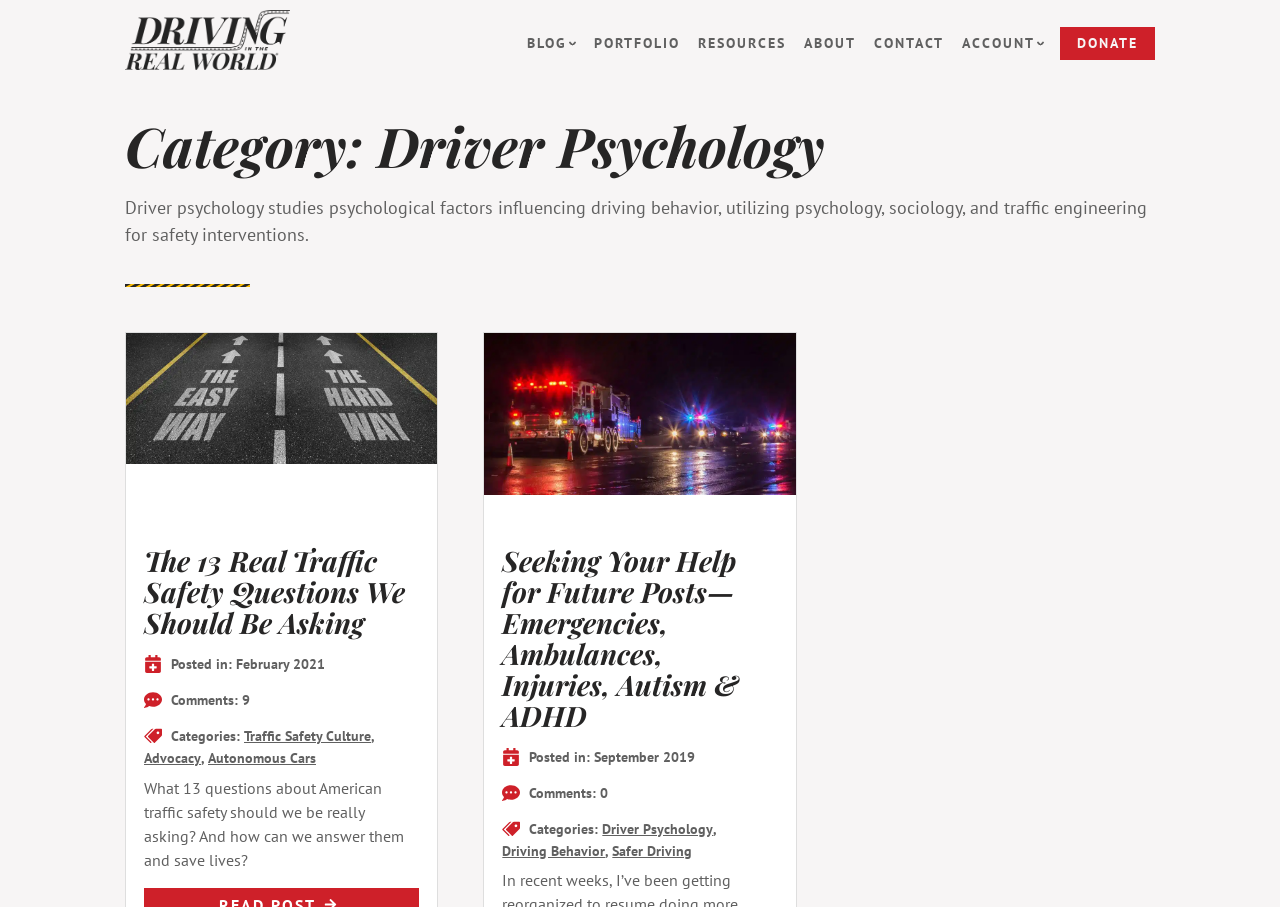Could you provide the bounding box coordinates for the portion of the screen to click to complete this instruction: "Click on the 'The 13 Real Traffic Safety Questions We Should Be Asking' article"?

[0.098, 0.367, 0.342, 0.56]